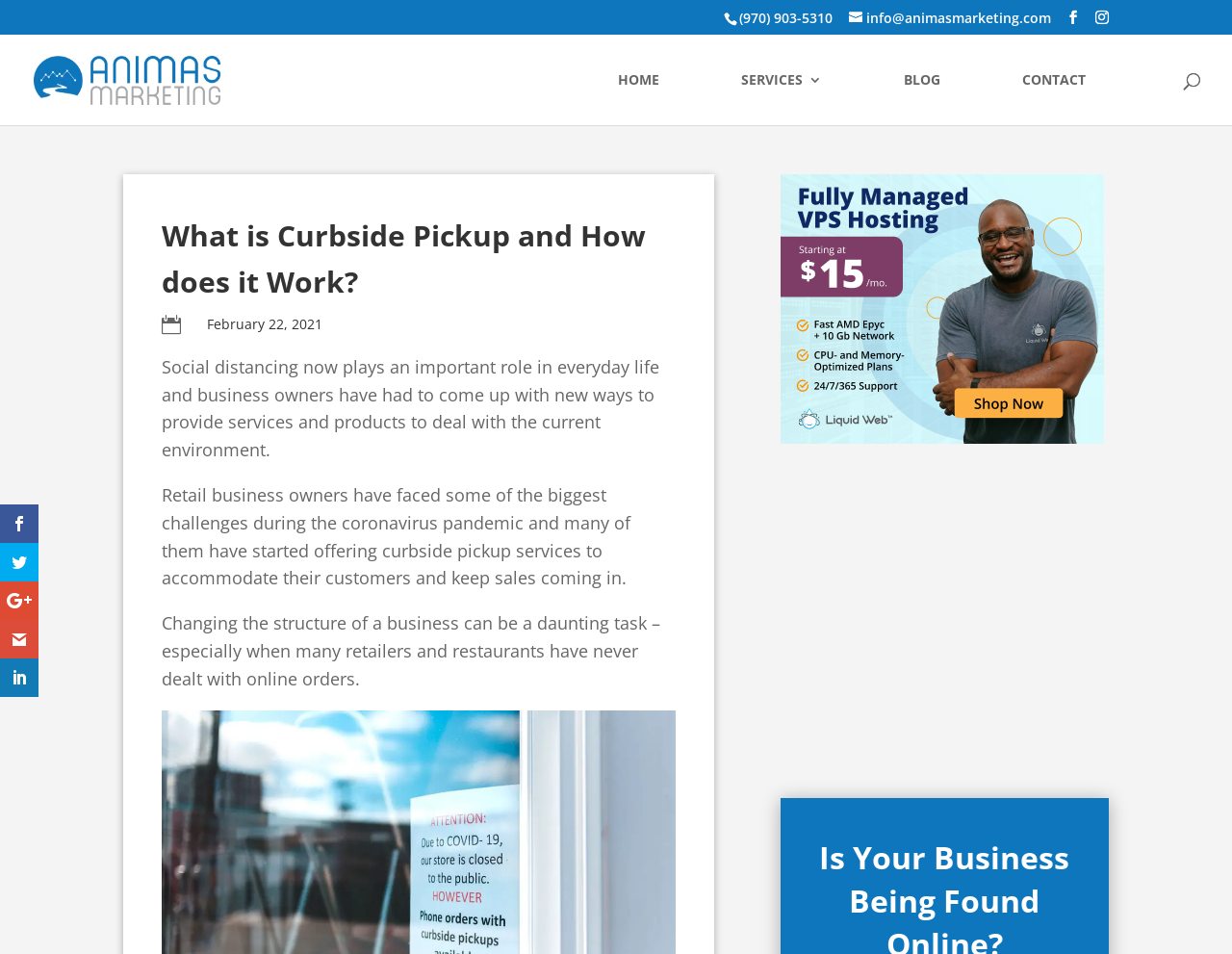Please locate the bounding box coordinates for the element that should be clicked to achieve the following instruction: "read the blog". Ensure the coordinates are given as four float numbers between 0 and 1, i.e., [left, top, right, bottom].

[0.734, 0.077, 0.763, 0.131]